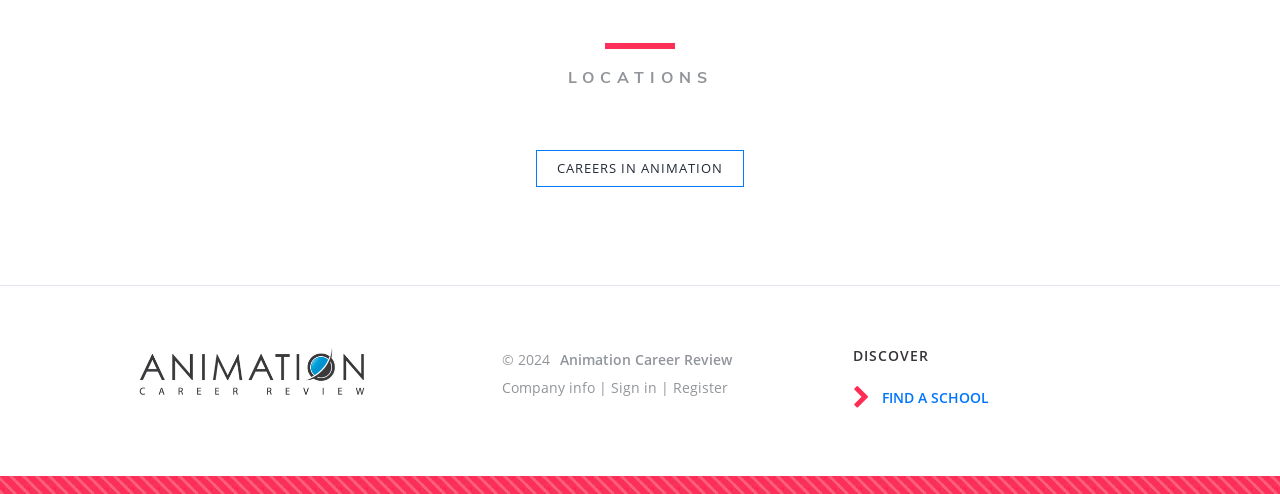What is the purpose of the 'FIND A SCHOOL' link?
Please provide a single word or phrase based on the screenshot.

To find a school